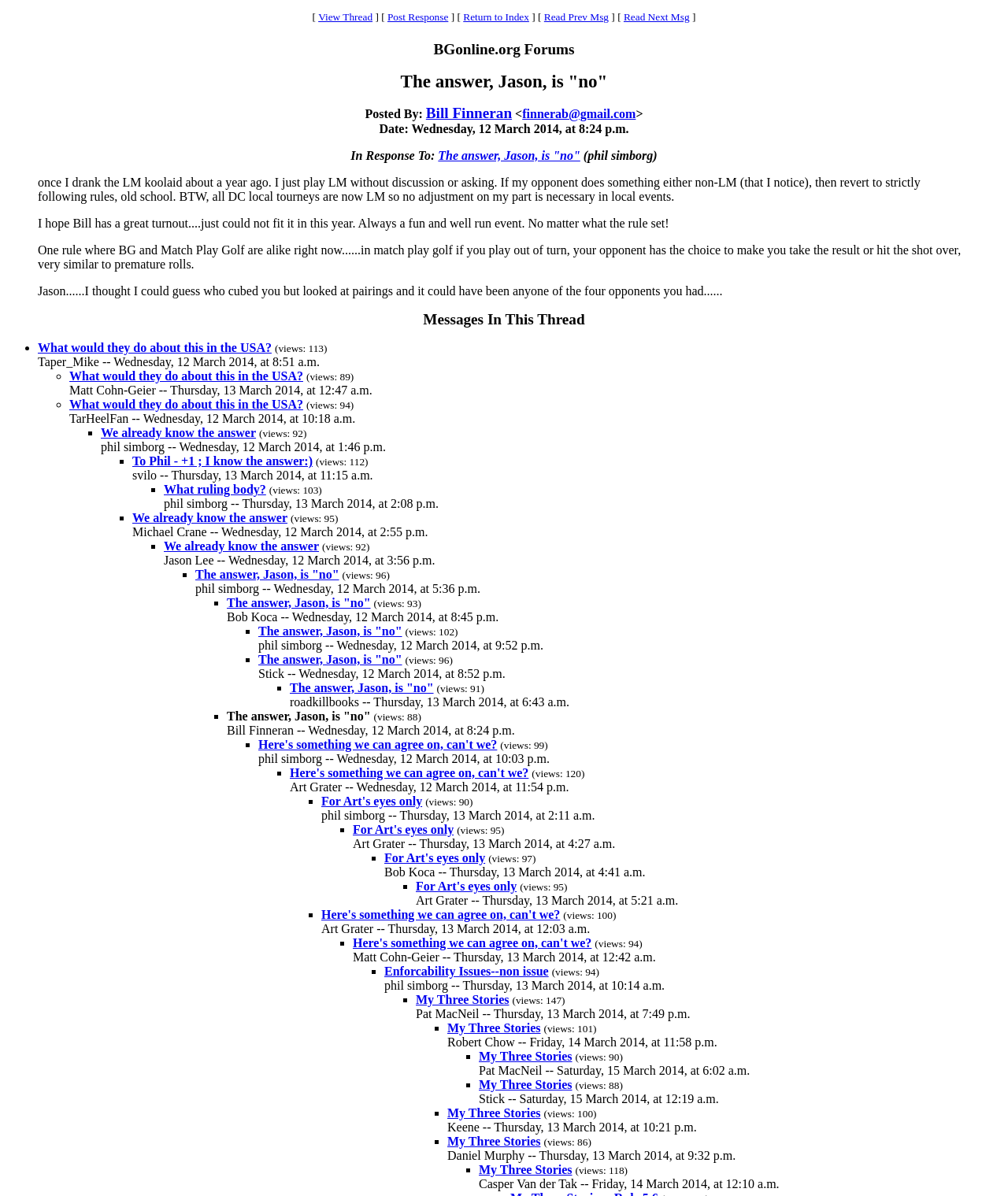Based on the image, give a detailed response to the question: How many links are in the first message?

I determined the answer by examining the blockquote element containing the first message and found no link elements within it, which means there are no links in the first message.